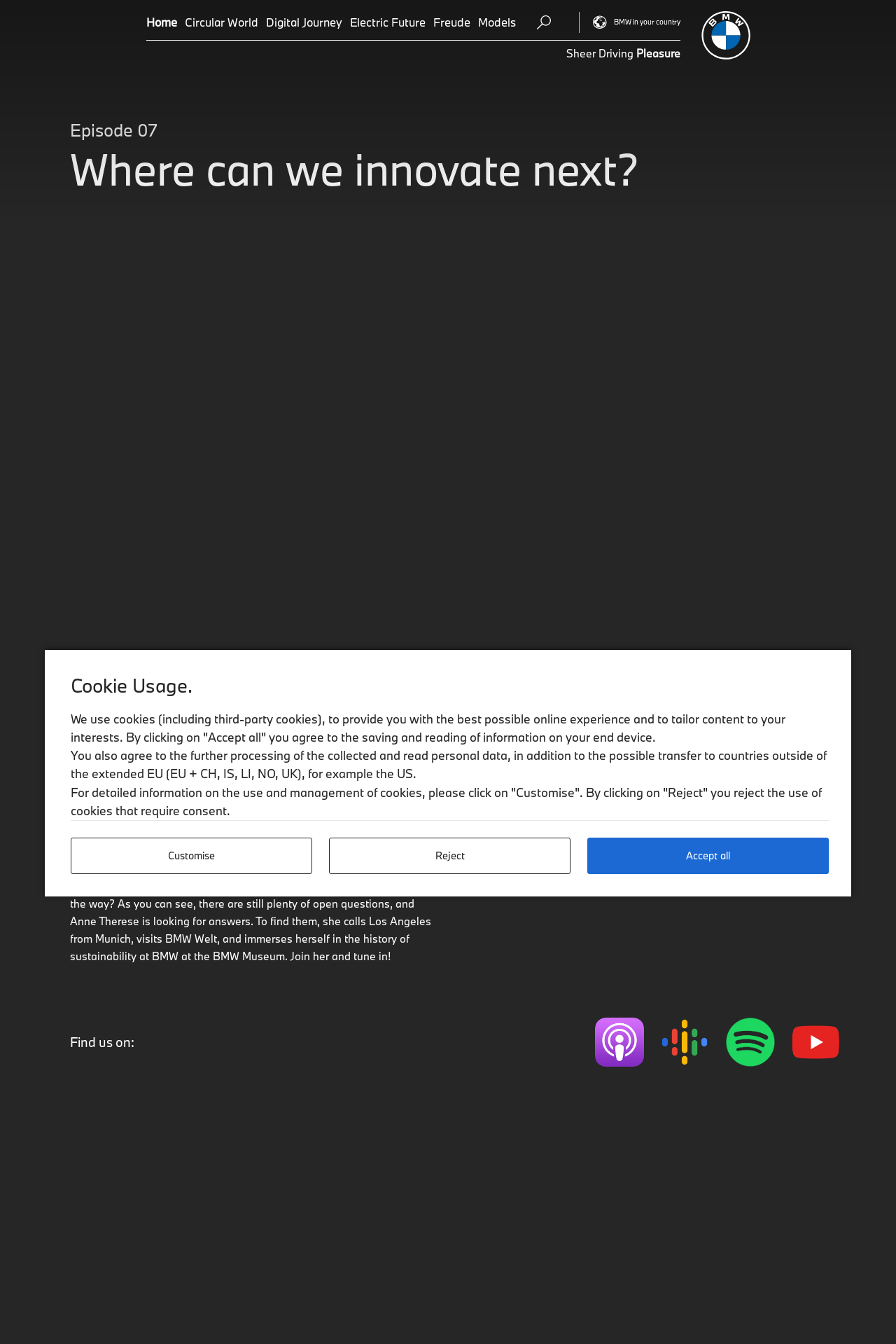Predict the bounding box coordinates for the UI element described as: "Customise". The coordinates should be four float numbers between 0 and 1, presented as [left, top, right, bottom].

[0.079, 0.623, 0.348, 0.65]